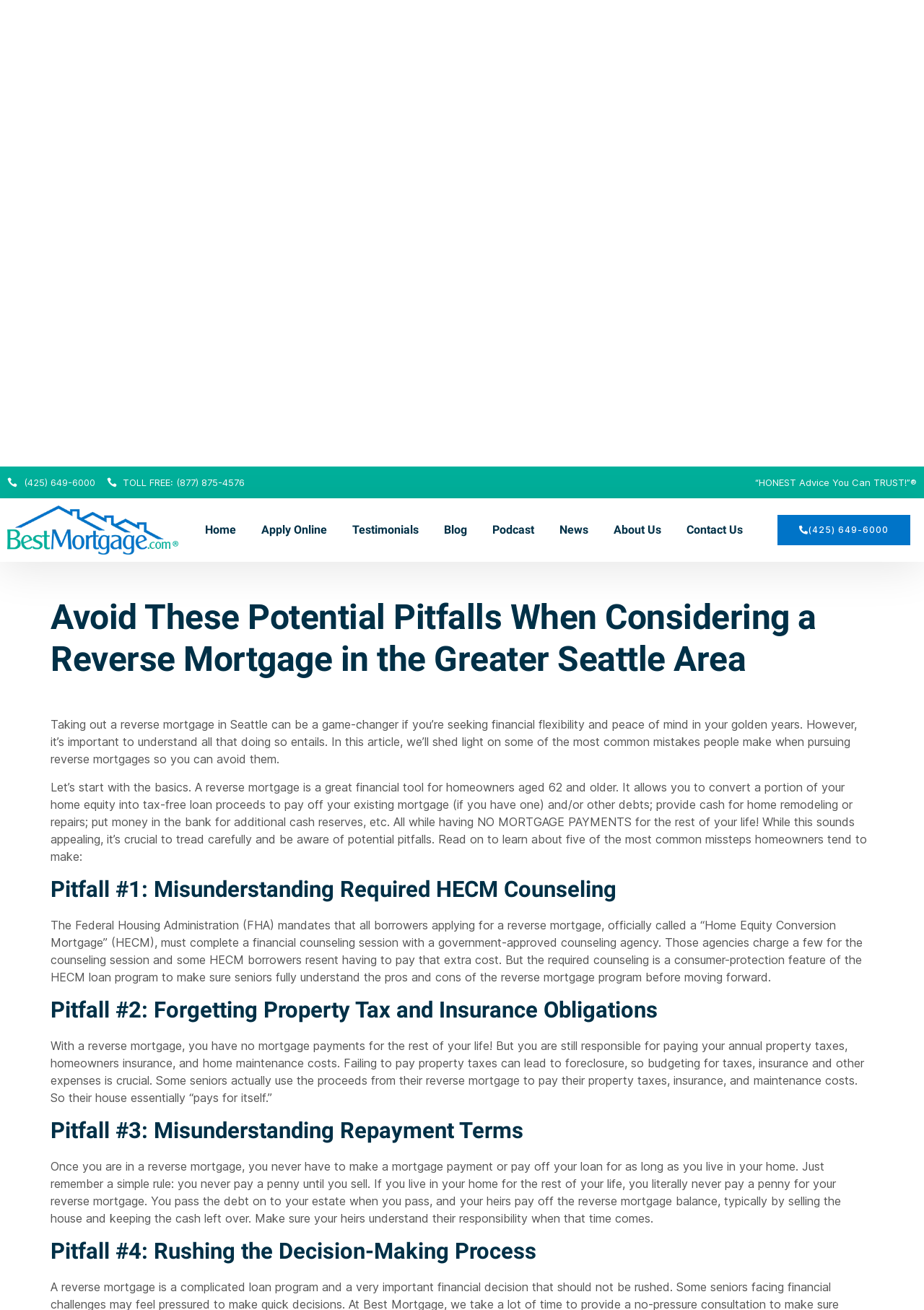Please determine the bounding box coordinates for the UI element described here. Use the format (top-left x, top-left y, bottom-right x, bottom-right y) with values bounded between 0 and 1: Home

[0.222, 0.389, 0.256, 0.42]